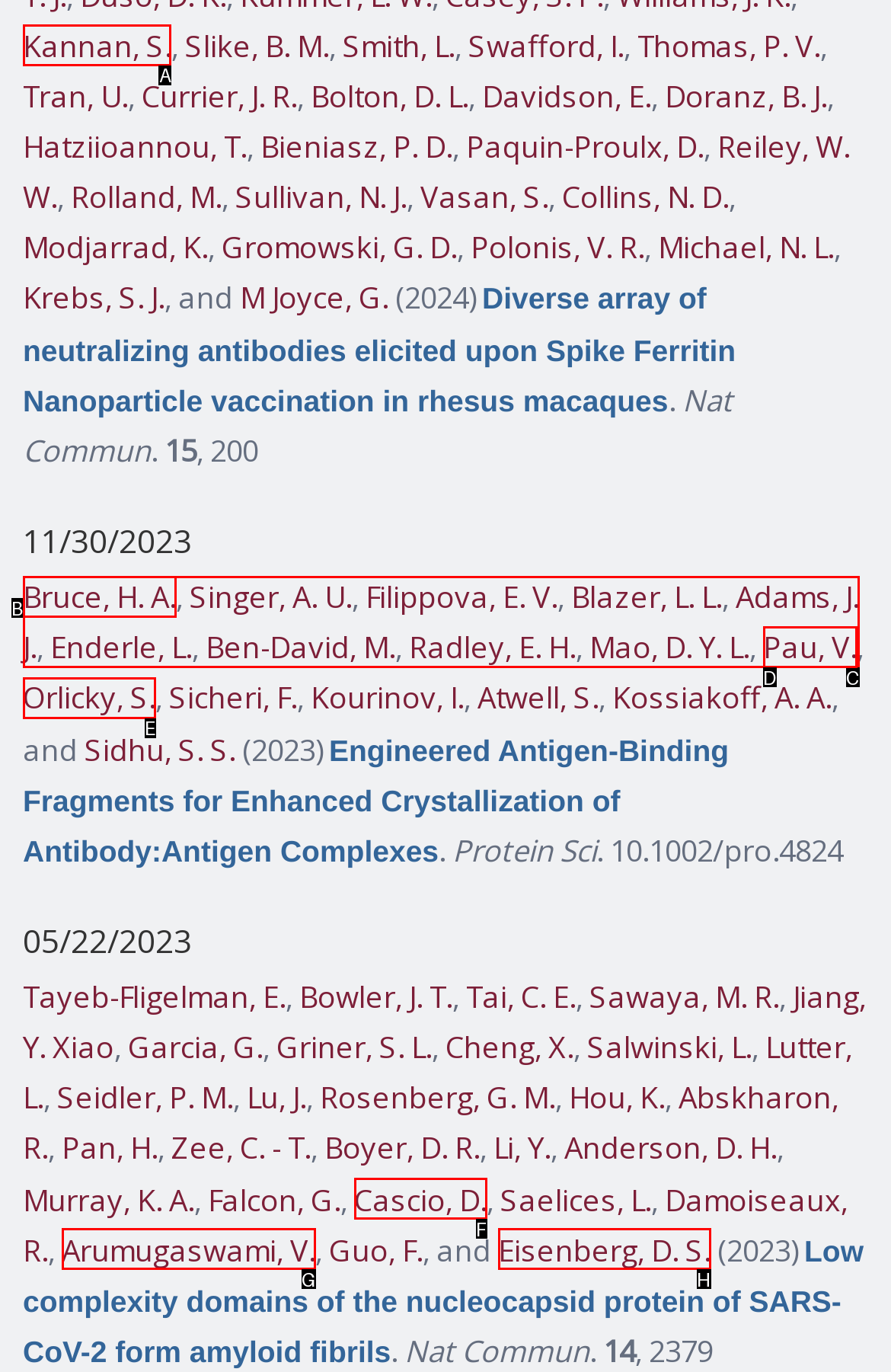Please indicate which option's letter corresponds to the task: Click on the link 'Kannan, S.' by examining the highlighted elements in the screenshot.

A